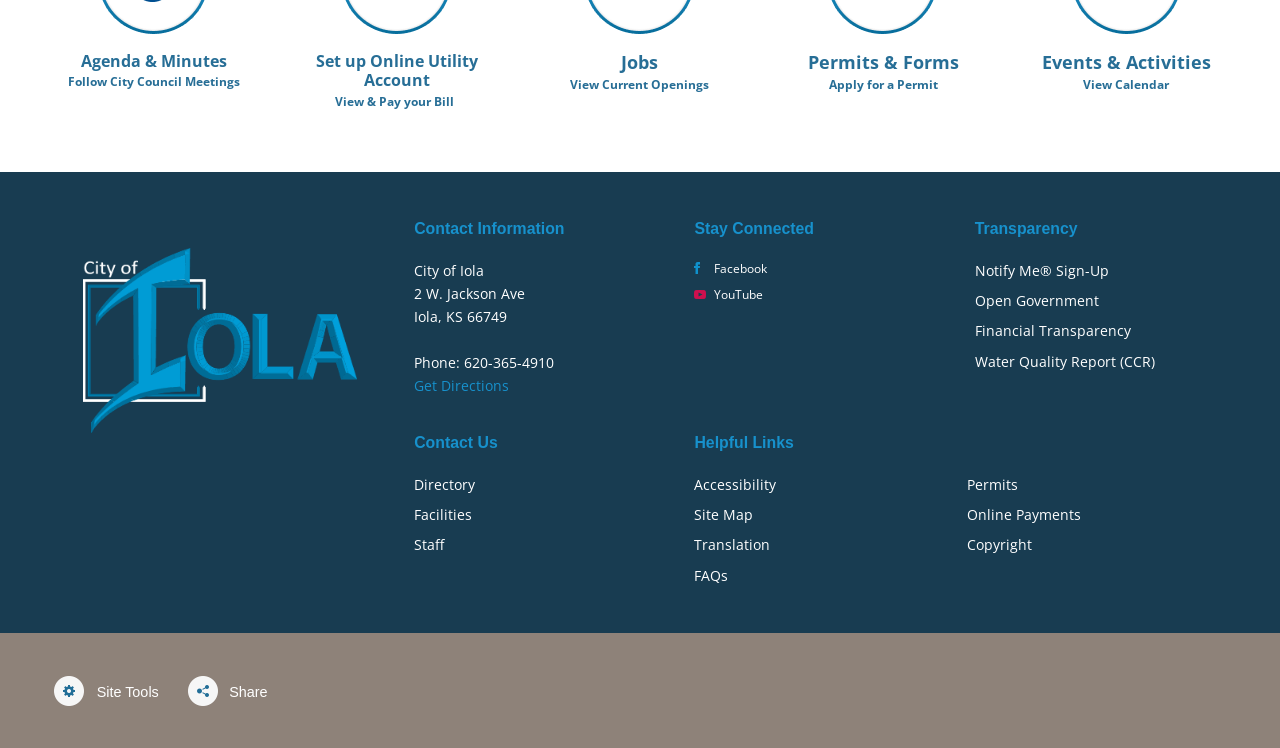Find the bounding box coordinates of the clickable region needed to perform the following instruction: "Open Facebook". The coordinates should be provided as four float numbers between 0 and 1, i.e., [left, top, right, bottom].

[0.543, 0.346, 0.739, 0.371]